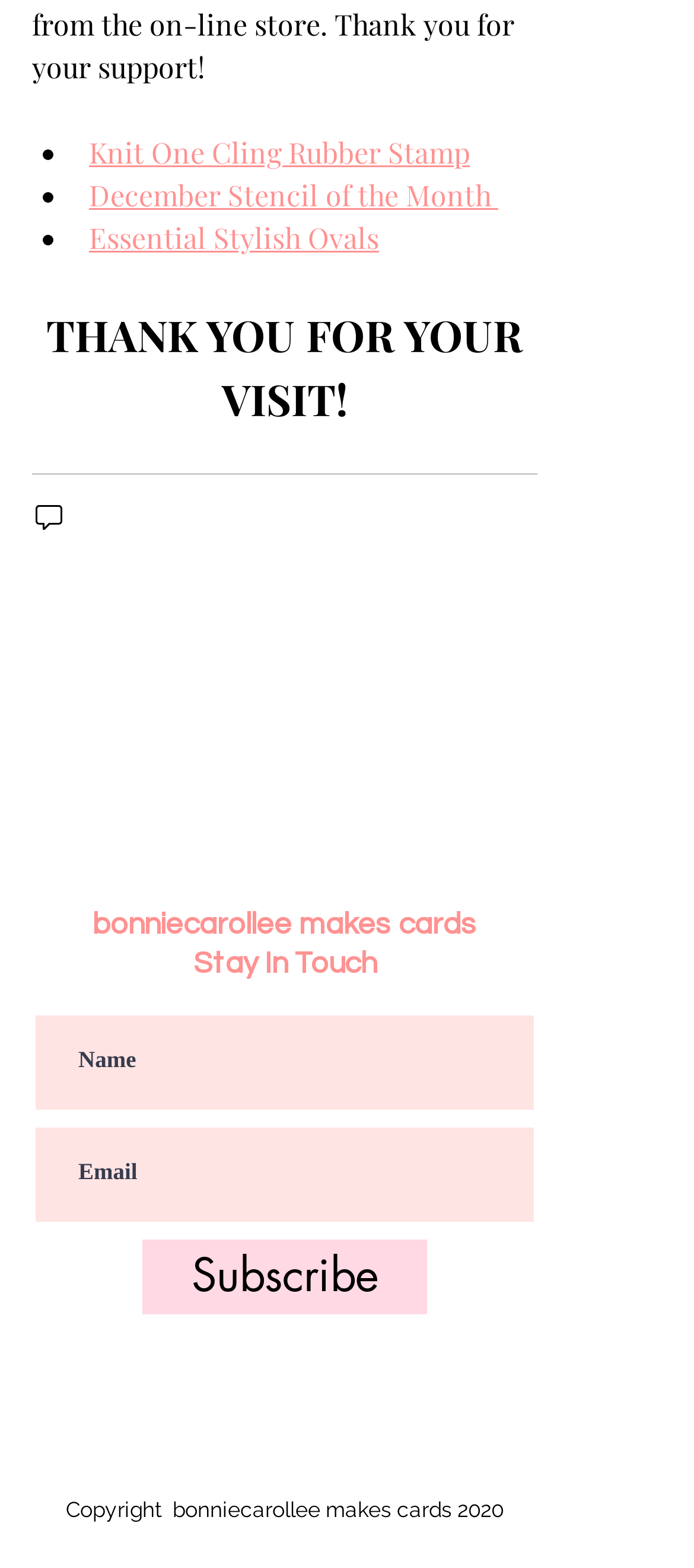Please identify the bounding box coordinates for the region that you need to click to follow this instruction: "Click on the 'Knit One Cling Rubber Stamp' link".

[0.128, 0.084, 0.677, 0.108]